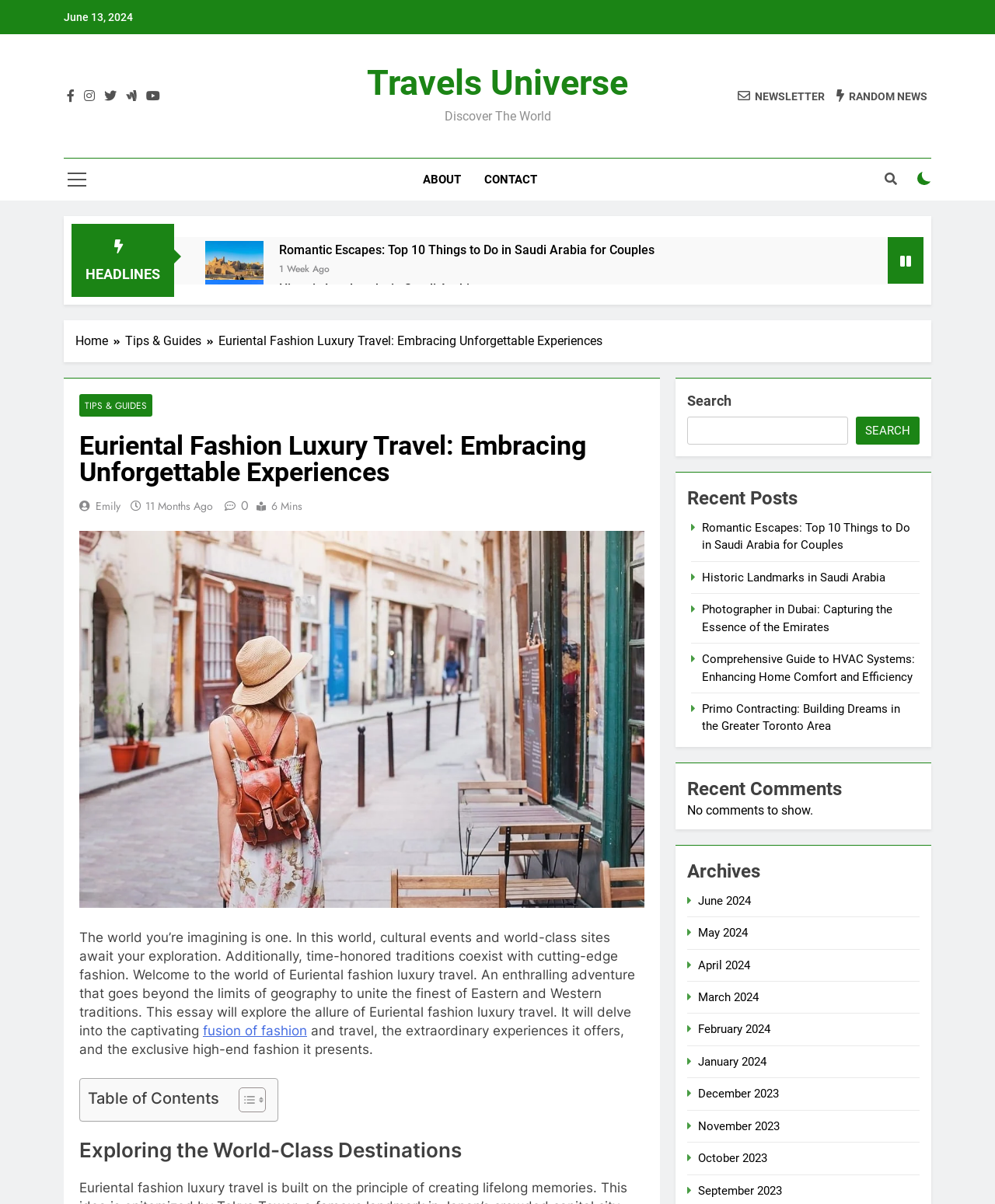Refer to the screenshot and give an in-depth answer to this question: How many social media links are there at the top of the webpage?

There are five social media links at the top of the webpage, which can be found in the link elements with the OCR text '', '', '', '', and '', and their corresponding bounding box coordinates.